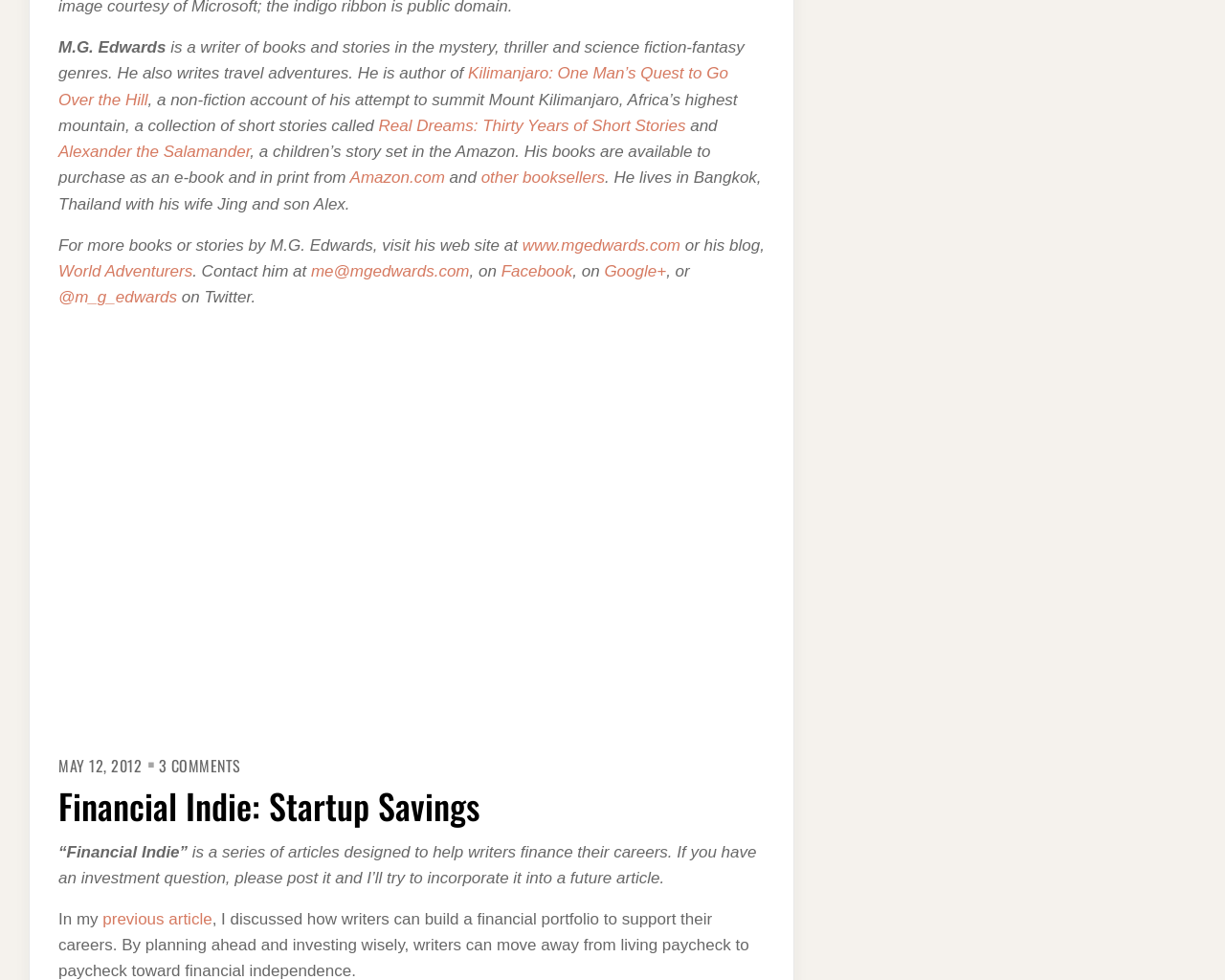What is the author's name?
Look at the image and provide a detailed response to the question.

The author's name is mentioned in the first line of the webpage as 'M.G. Edwards', which is a StaticText element with ID 309.